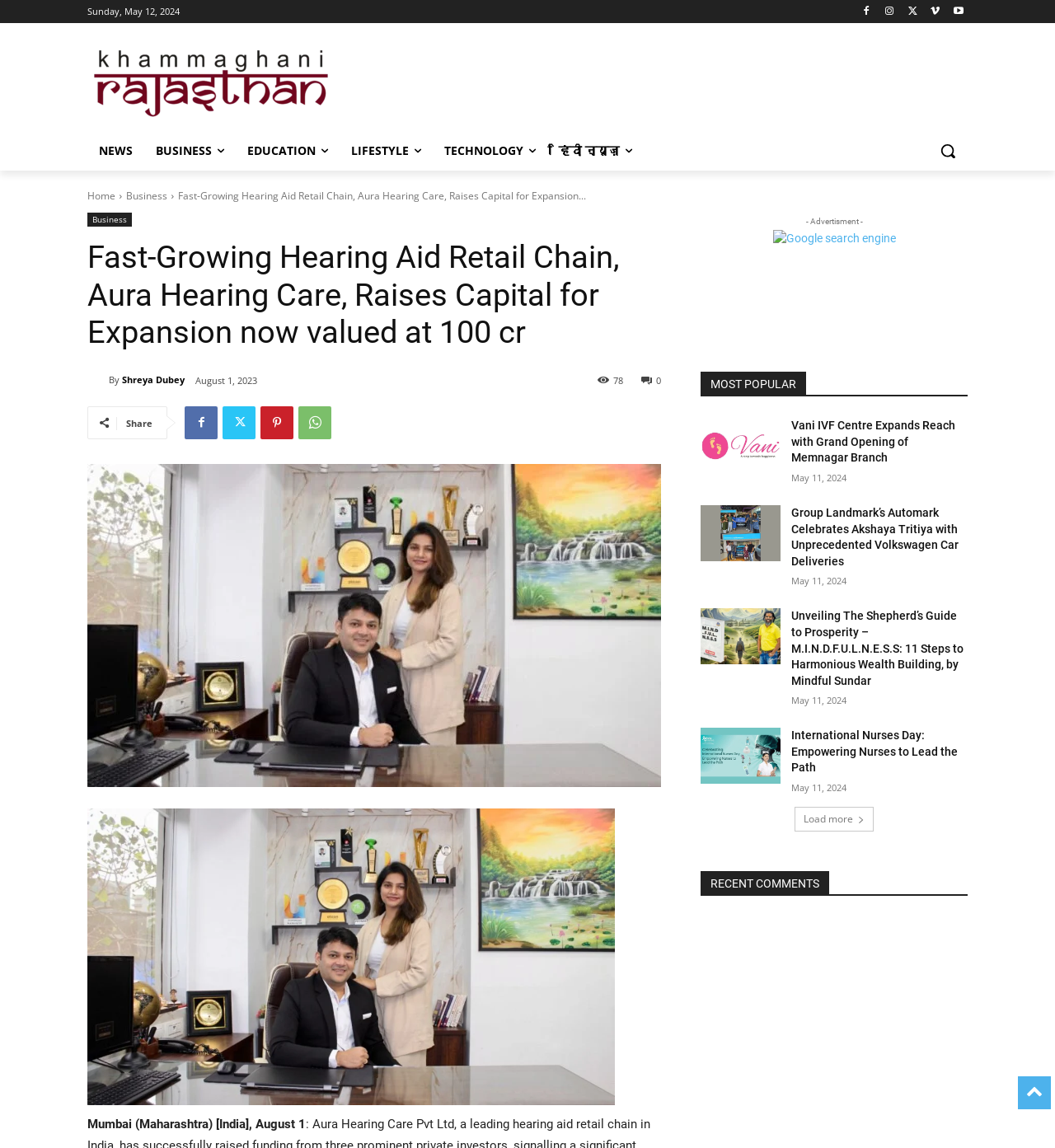Please find the bounding box coordinates in the format (top-left x, top-left y, bottom-right x, bottom-right y) for the given element description. Ensure the coordinates are floating point numbers between 0 and 1. Description: Load more

[0.753, 0.703, 0.828, 0.724]